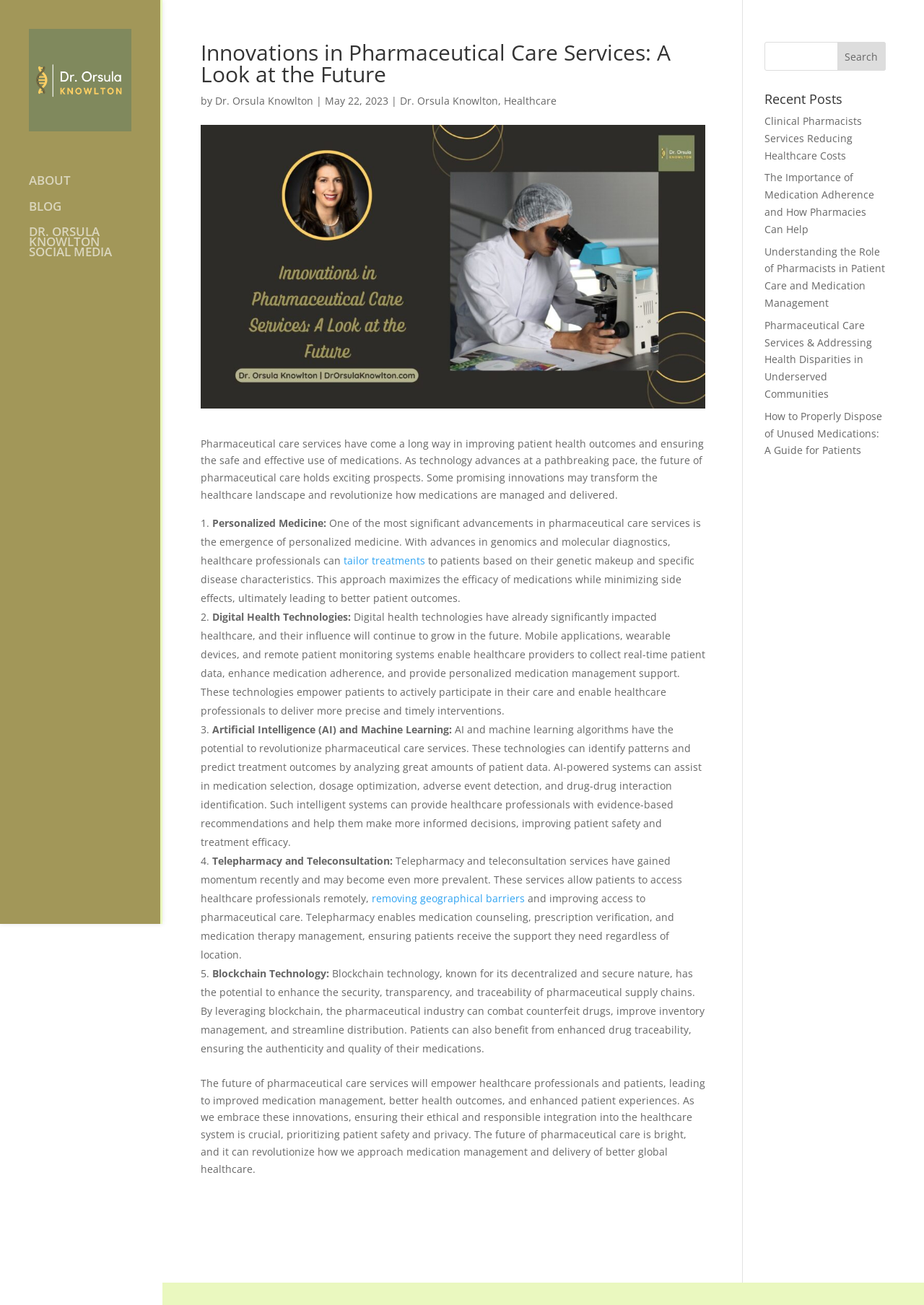Who is the author of the article?
Use the information from the screenshot to give a comprehensive response to the question.

The author of the article is mentioned in the text as 'by Dr. Orsula Knowlton' which is located below the main heading of the article.